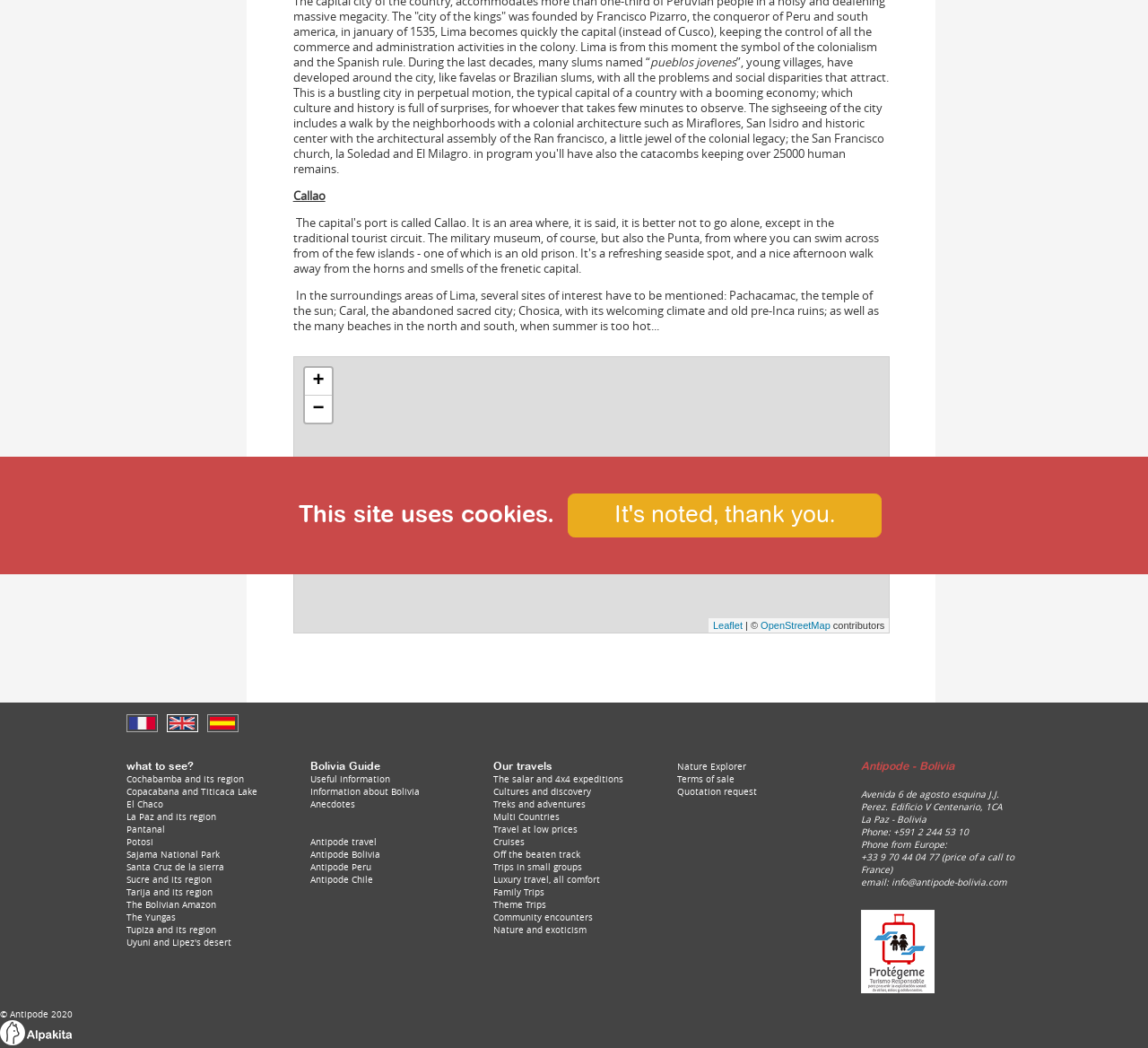Find the bounding box of the UI element described as follows: "Hannah,".

None